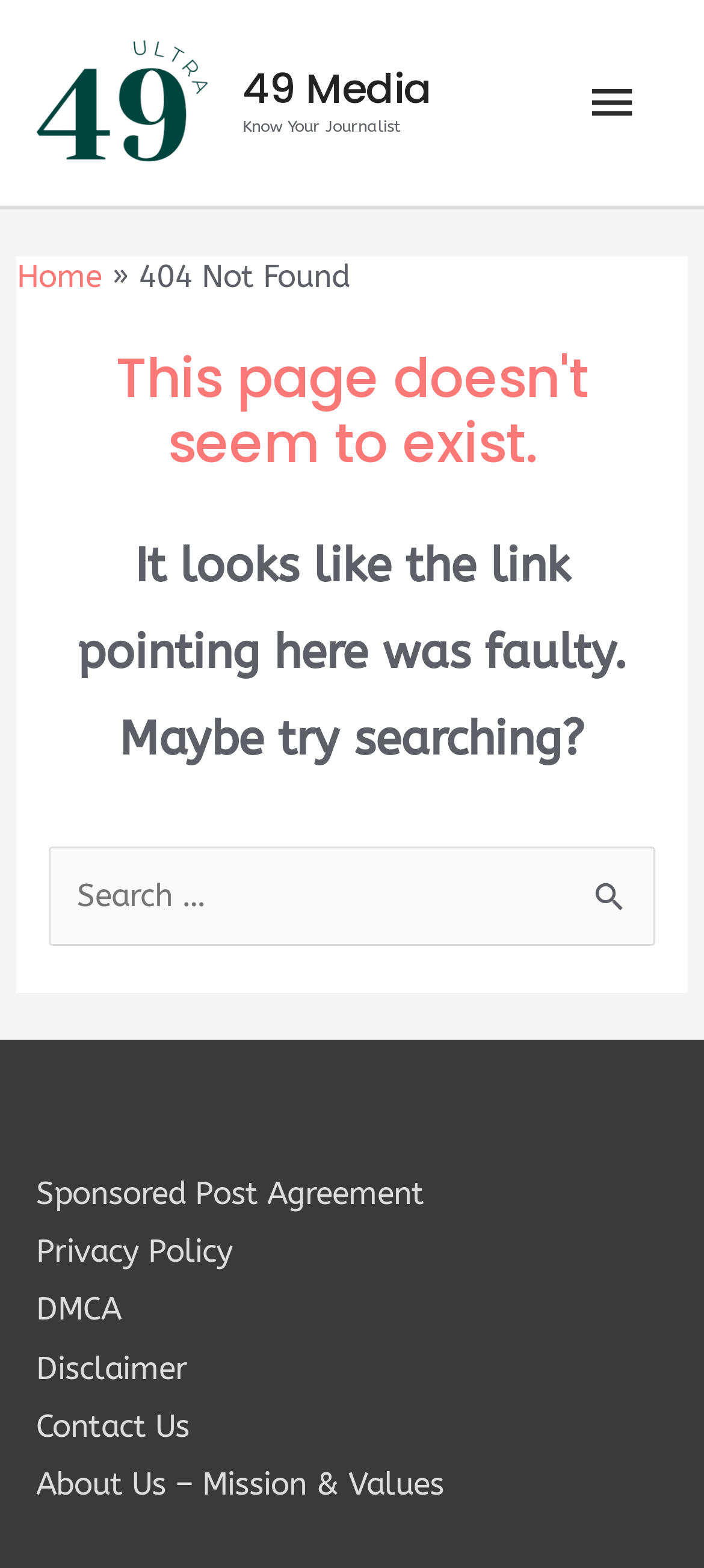Can you determine the main header of this webpage?

This page doesn't seem to exist.